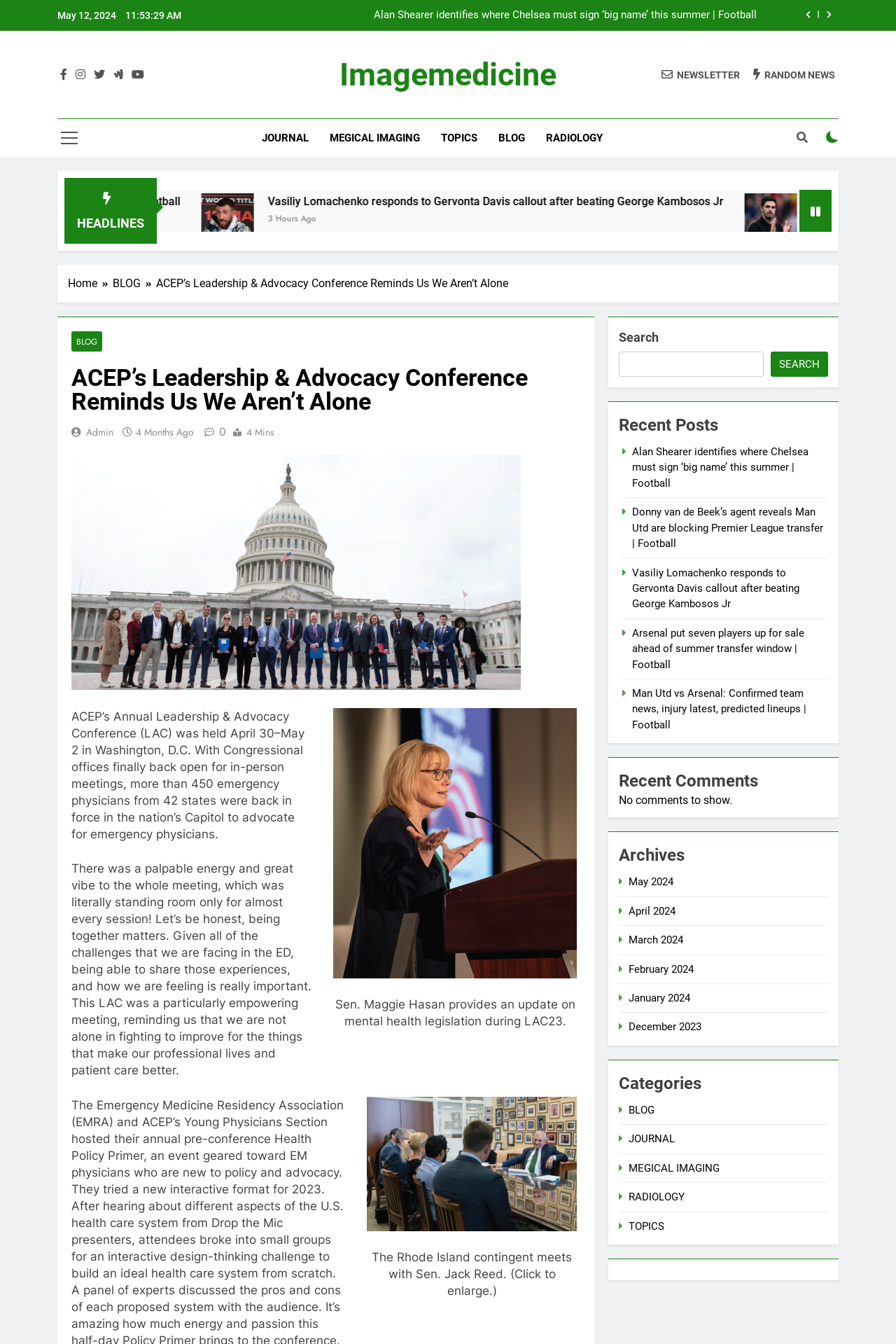Please identify the bounding box coordinates of the clickable region that I should interact with to perform the following instruction: "Read the latest news". The coordinates should be expressed as four float numbers between 0 and 1, i.e., [left, top, right, bottom].

[0.113, 0.145, 0.622, 0.155]